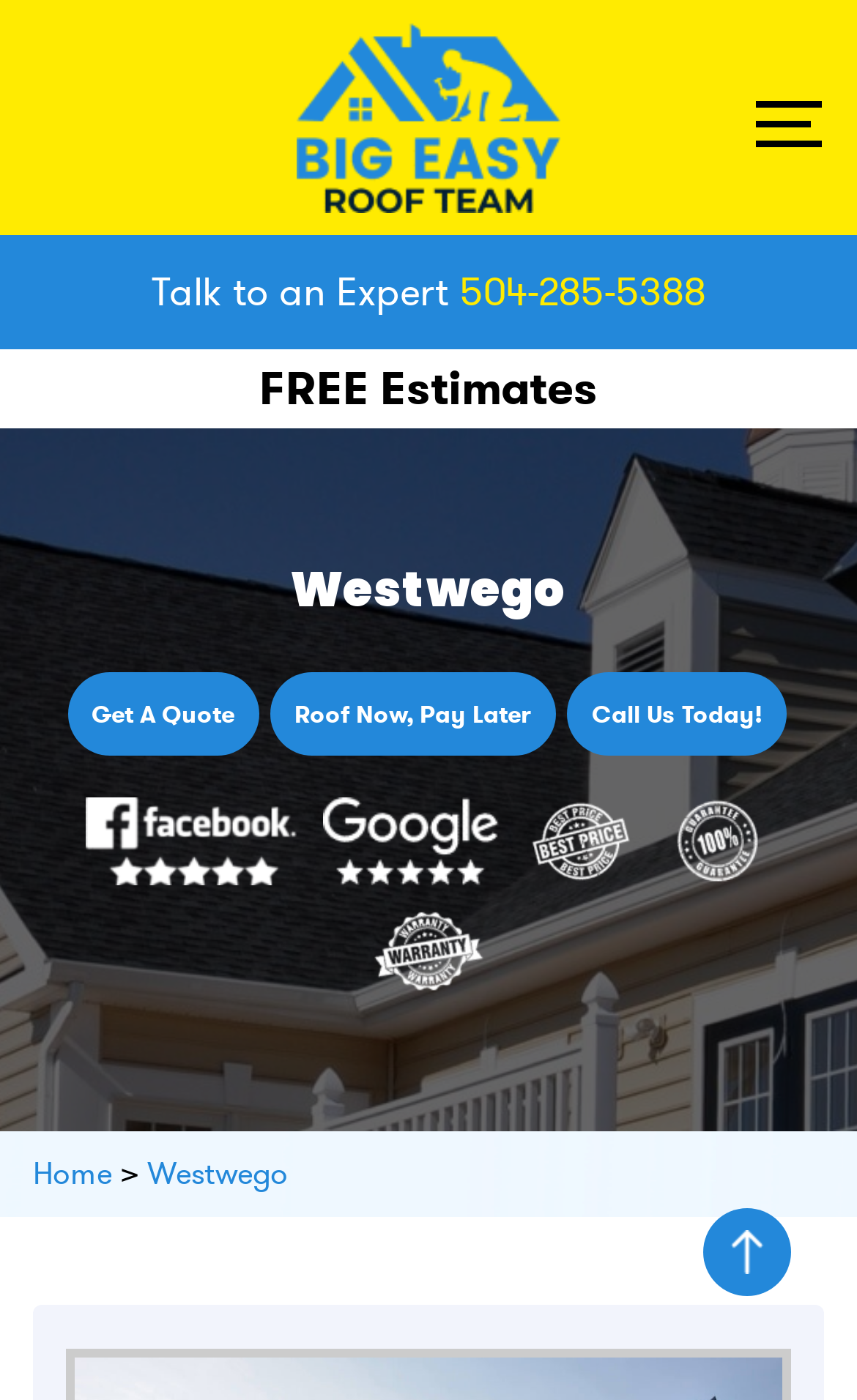What is the city where the roofing services are provided?
From the screenshot, provide a brief answer in one word or phrase.

Westwego